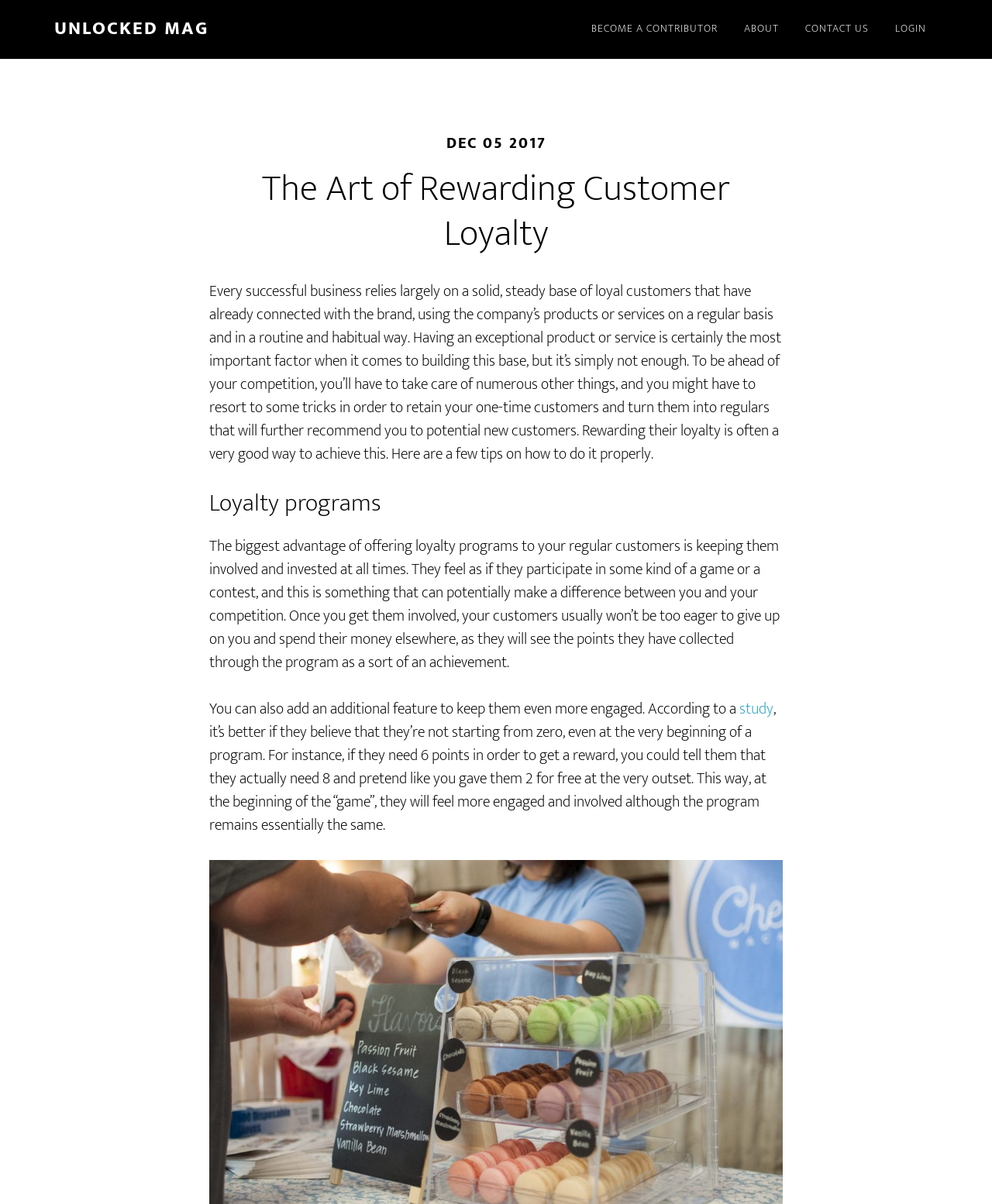Given the element description, predict the bounding box coordinates in the format (top-left x, top-left y, bottom-right x, bottom-right y). Make sure all values are between 0 and 1. Here is the element description: Login

[0.891, 0.0, 0.945, 0.049]